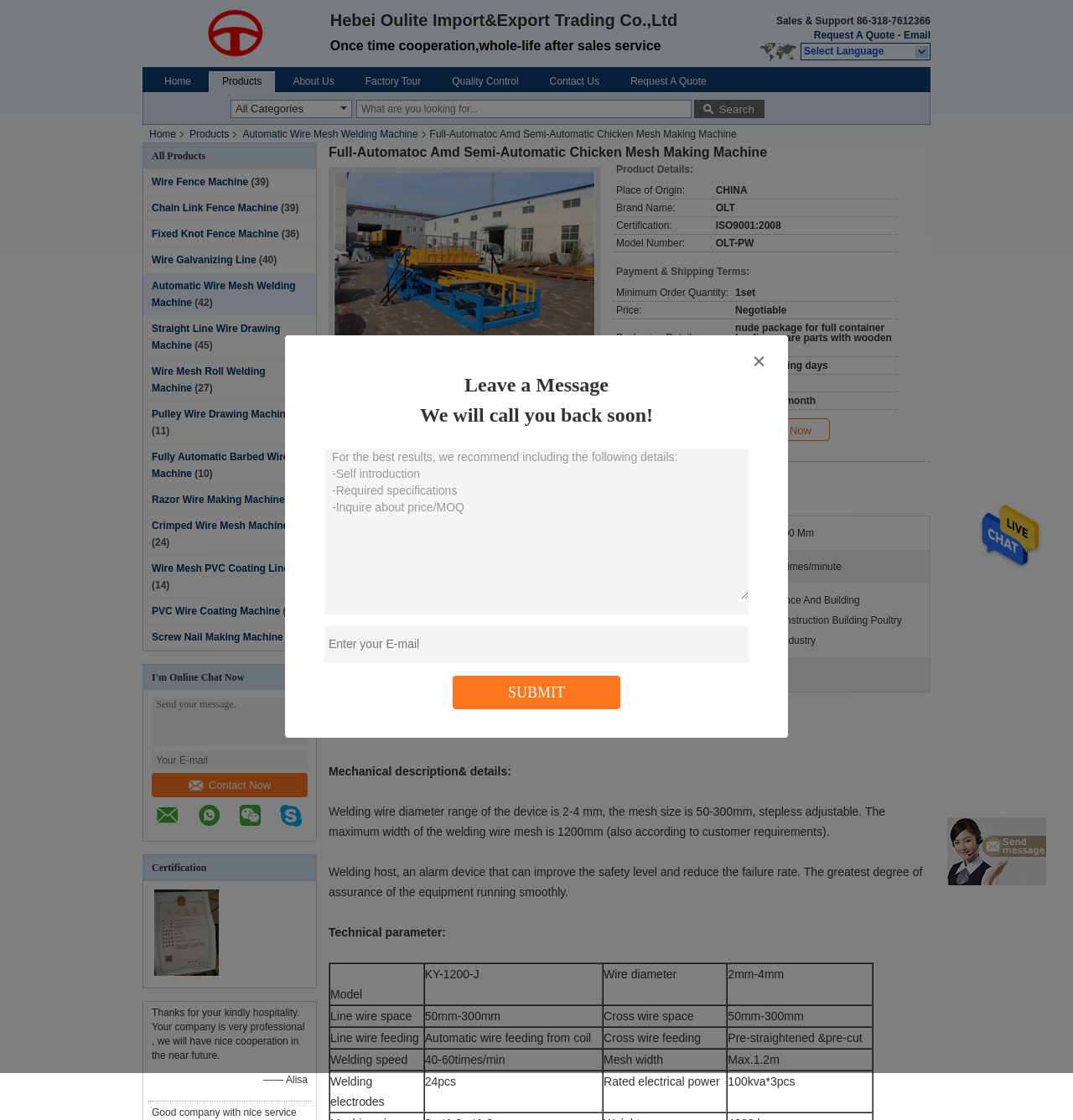Locate the bounding box coordinates of the region to be clicked to comply with the following instruction: "Click the Submit button". The coordinates must be four float numbers between 0 and 1, in the form [left, top, right, bottom].

[0.879, 0.73, 0.979, 0.79]